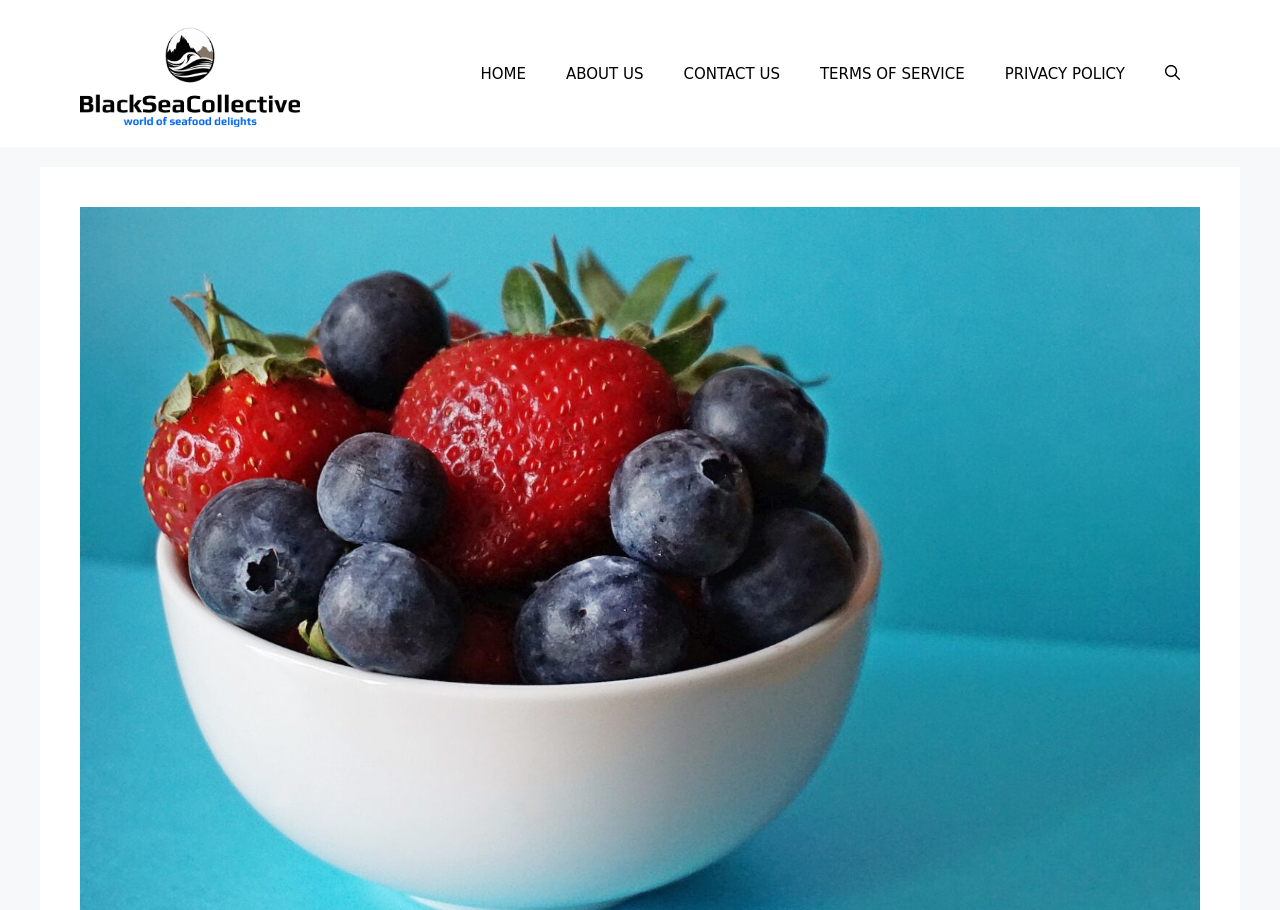Determine the bounding box for the UI element as described: "alt="Blackseacollective"". The coordinates should be represented as four float numbers between 0 and 1, formatted as [left, top, right, bottom].

[0.062, 0.069, 0.234, 0.091]